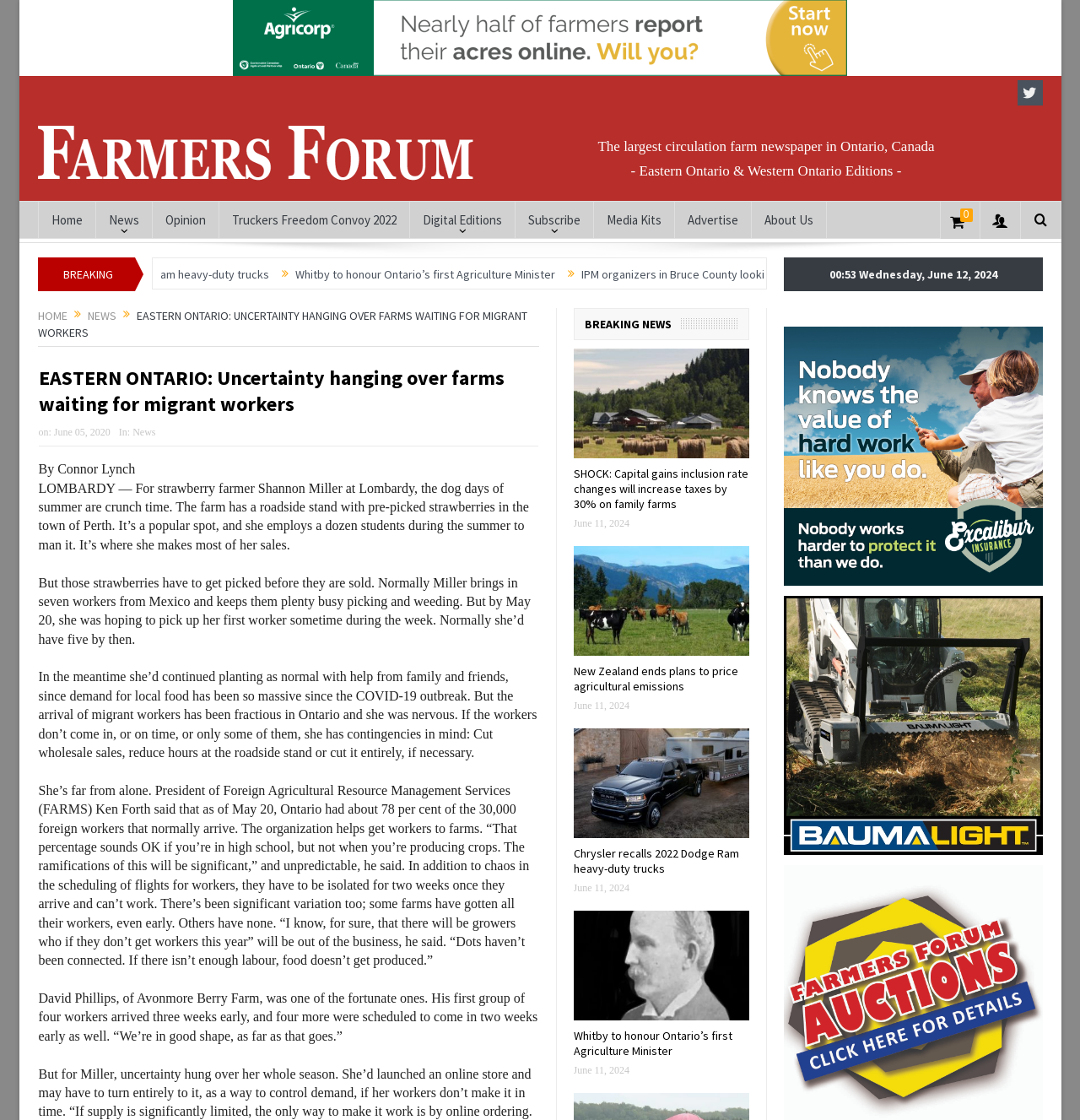Find the bounding box coordinates of the area to click in order to follow the instruction: "Go to the Concert section".

None